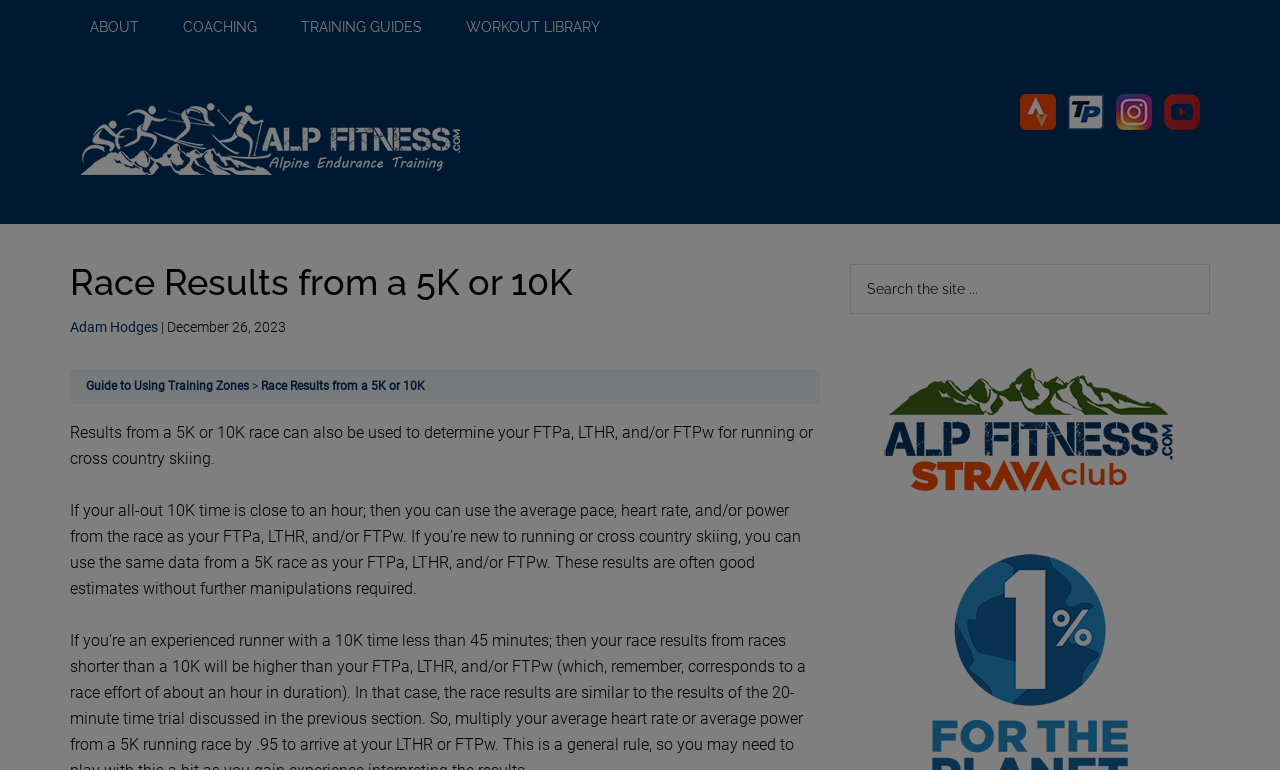Please examine the image and answer the question with a detailed explanation:
What is the logo of the website?

I examined the top-left section of the webpage and found an image with the text 'Alp Fitness logo' next to it, indicating that it is the logo of the website.